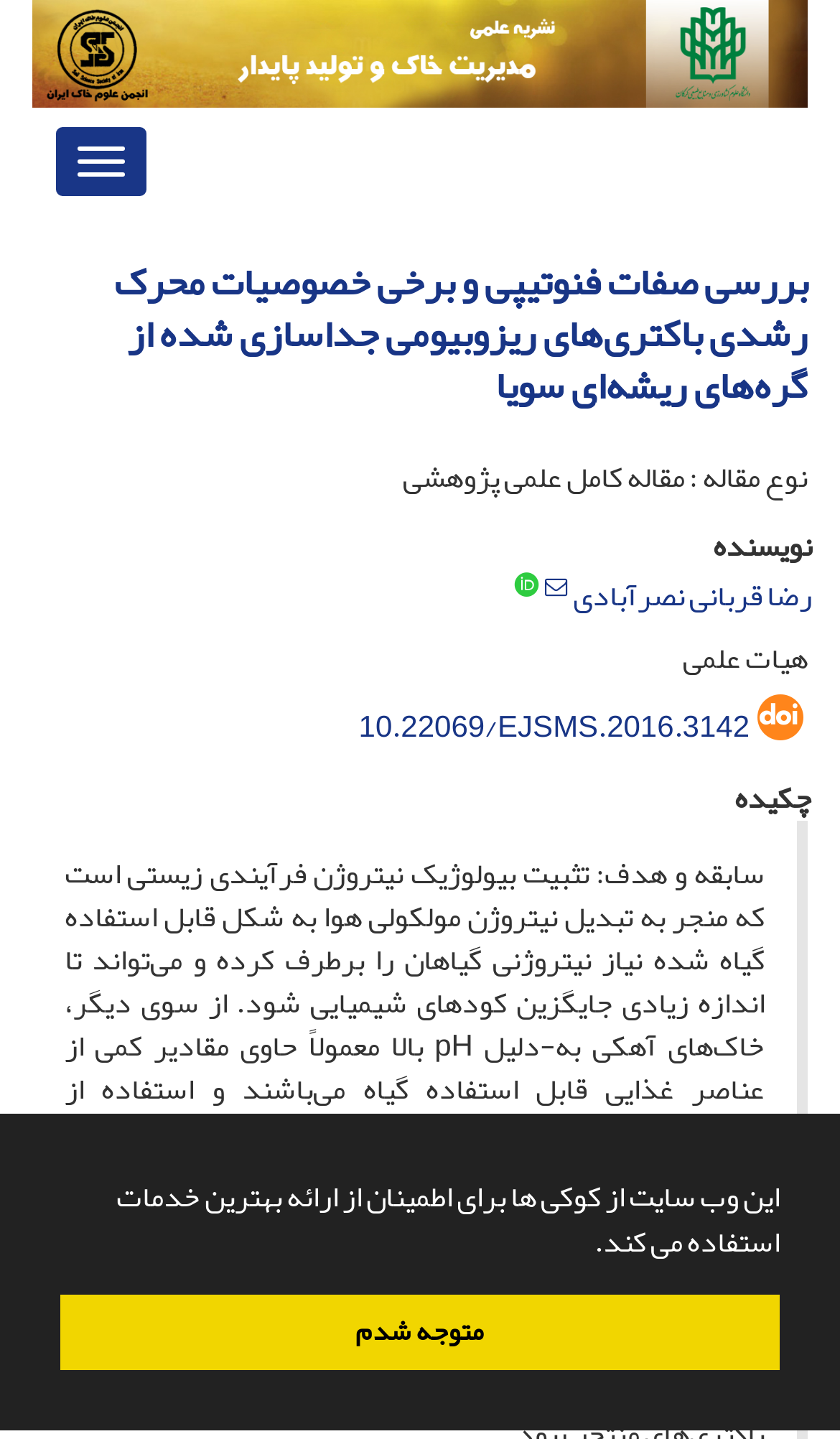Construct a comprehensive caption that outlines the webpage's structure and content.

This webpage appears to be a scientific article or research paper. At the top, there is a large image that spans almost the entire width of the page. Below the image, there is a navigation toggle button on the left side, followed by a heading that reads "بررسی صفات فنوتیپی و برخی خصوصیات محرک رشدی باکتری‌های ریزوبیومی جداسازی شده از گره‌های ریشه‌ای سویا" (which is also a link). 

On the right side of the heading, there is a cookie consent dialog with a message that says "این وب سایت از کوکی ها برای اطمینان از ارائه بهترین خدمات استفاده می کند." (This website uses cookies to ensure the best services). The dialog has two buttons: "learn more about cookies" and "dismiss cookie message". 

Below the heading, there are several sections of text. One section indicates that the article is a complete scientific research paper. Another section lists the author's name, "رضا قربانی نصرآبادی", with a superscript symbol next to it. There is also a section that mentions the digital identifier (DOI) of the article, "10.22069/EJSMS.2016.3142". 

Further down, there is a section labeled "چکیده" (abstract), but the content of the abstract is not provided in the accessibility tree. Overall, the webpage appears to be a formal academic article with a clear structure and organization.